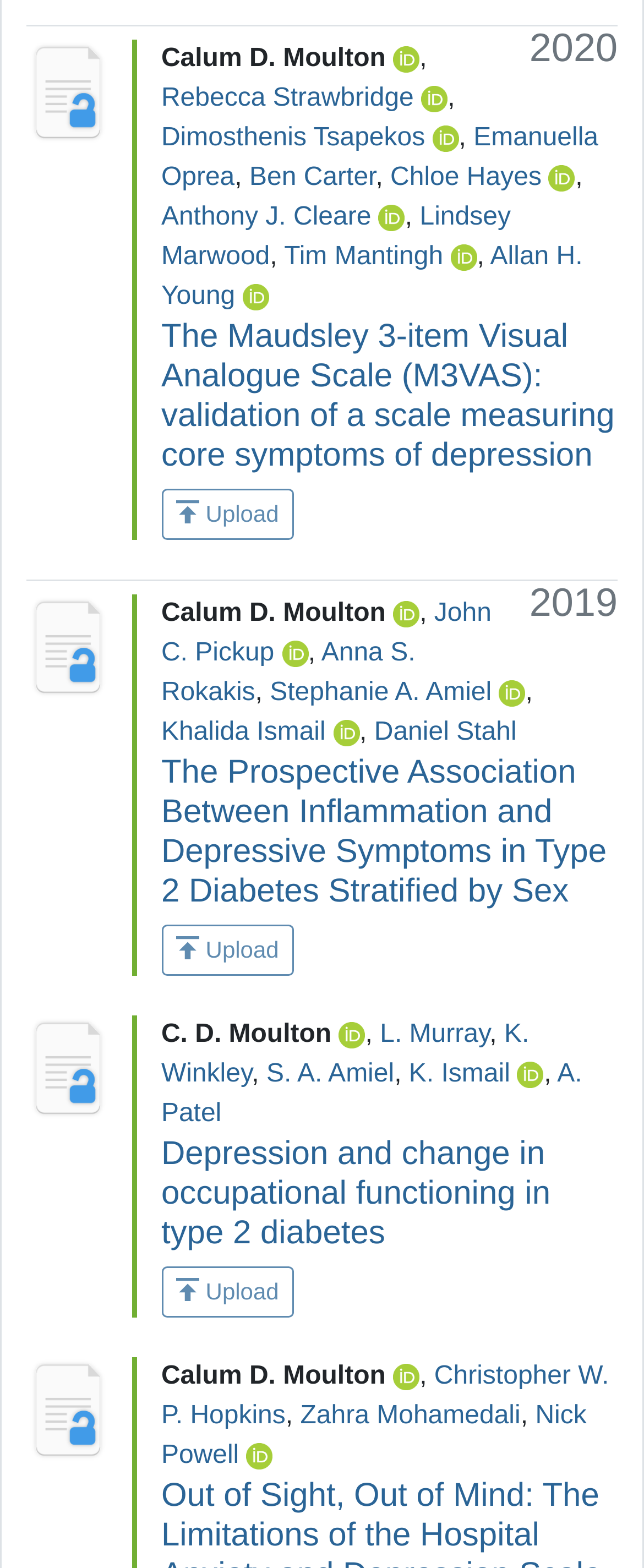Identify the bounding box coordinates necessary to click and complete the given instruction: "Upload a paper".

[0.25, 0.312, 0.456, 0.344]